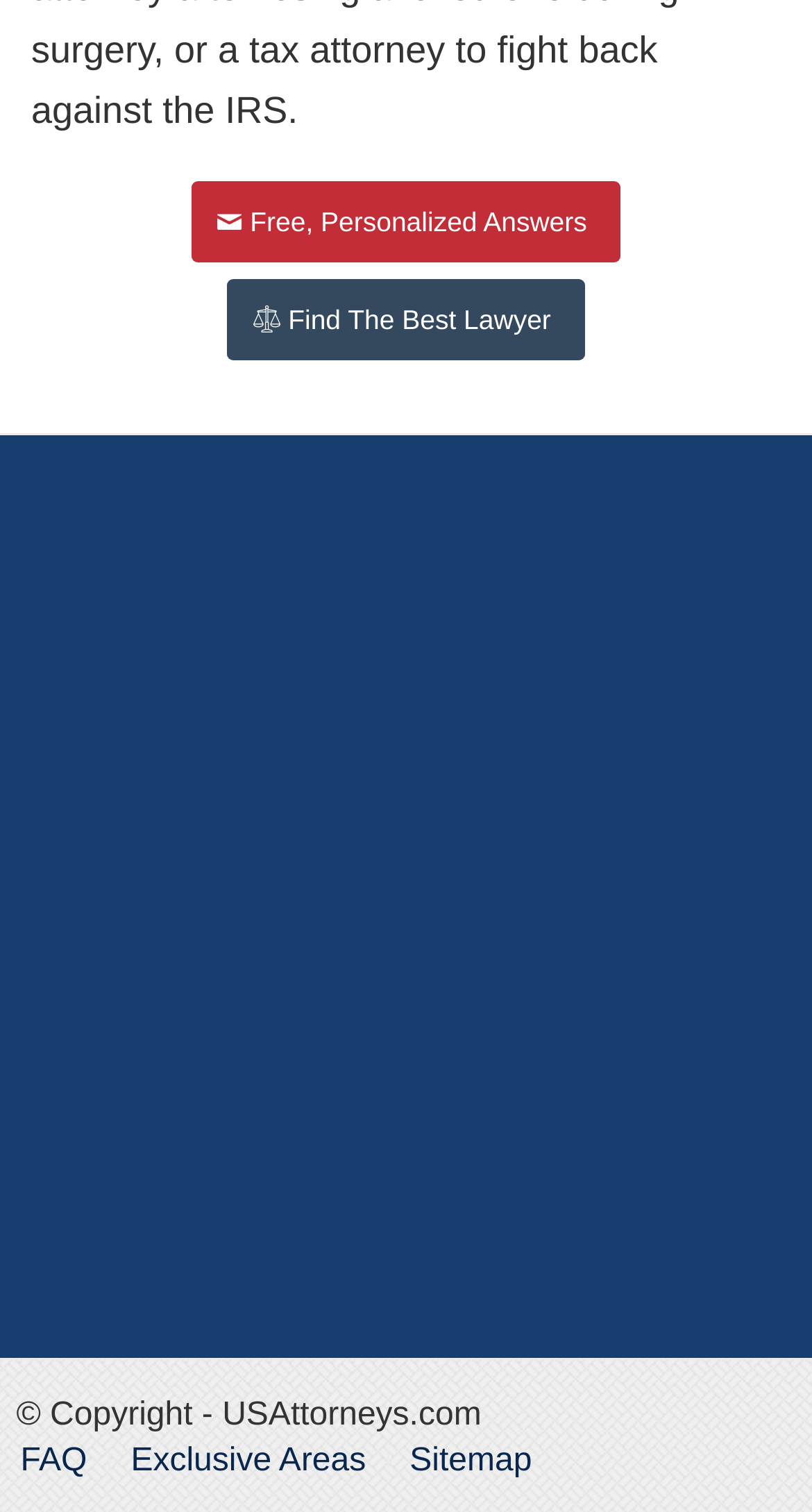Find the bounding box coordinates for the area you need to click to carry out the instruction: "Advertise with us". The coordinates should be four float numbers between 0 and 1, indicated as [left, top, right, bottom].

[0.116, 0.728, 0.473, 0.781]